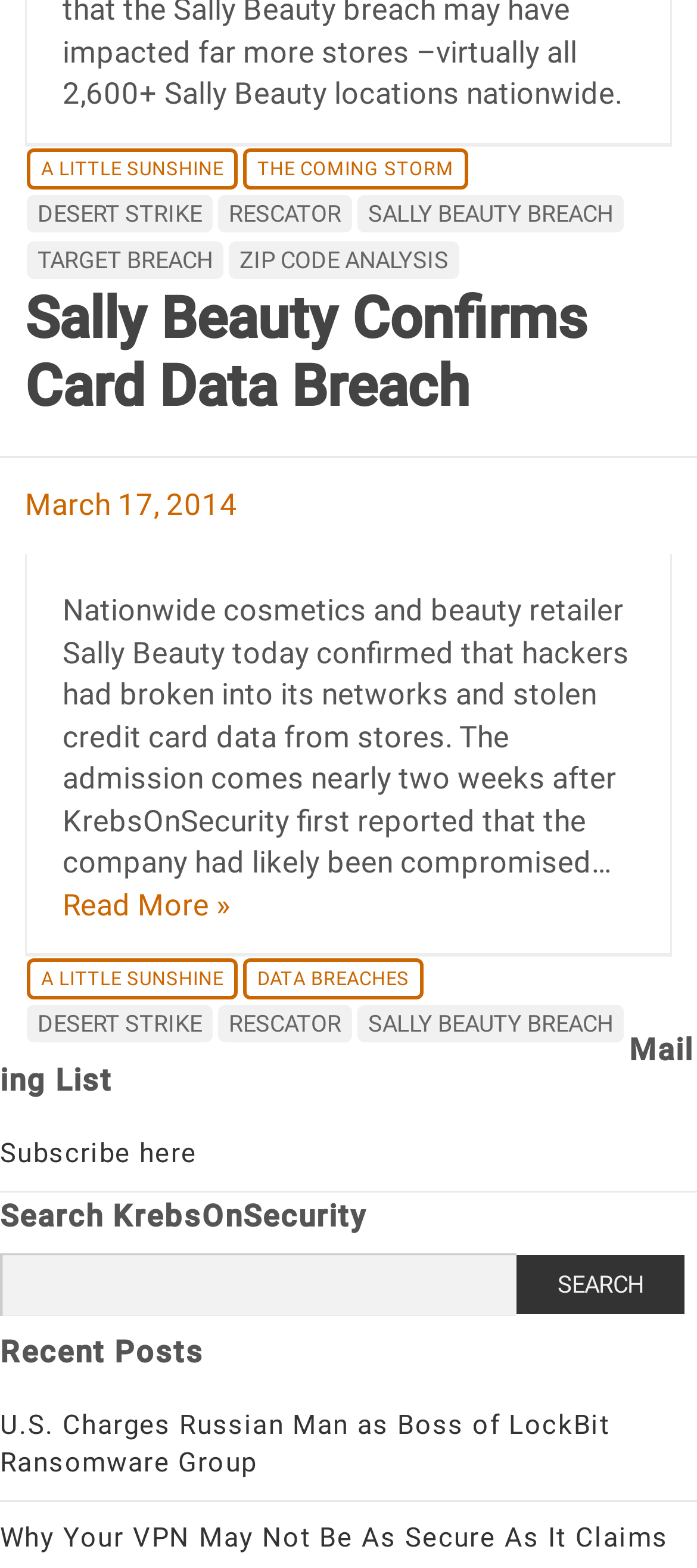Find the bounding box coordinates for the element described here: "rescator".

[0.313, 0.641, 0.505, 0.665]